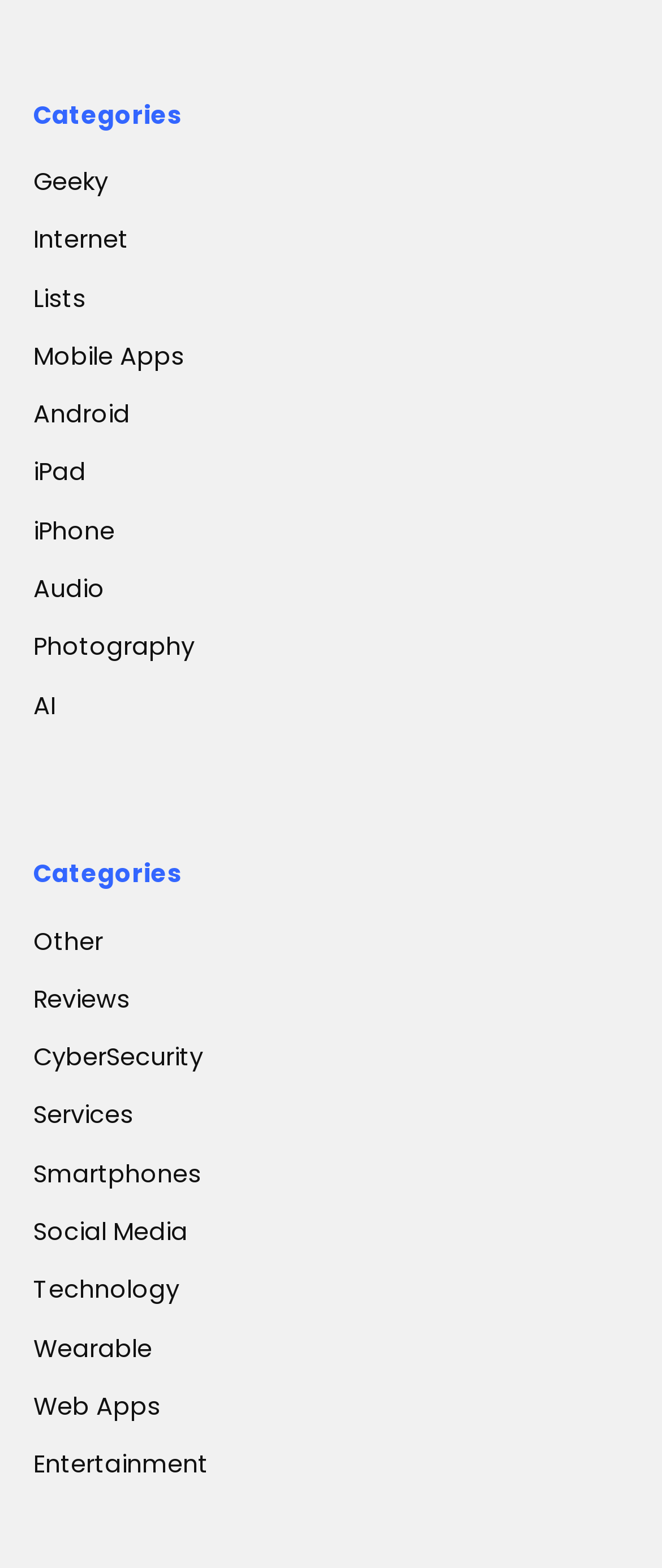Ascertain the bounding box coordinates for the UI element detailed here: "Mobile Apps". The coordinates should be provided as [left, top, right, bottom] with each value being a float between 0 and 1.

[0.05, 0.21, 0.278, 0.245]